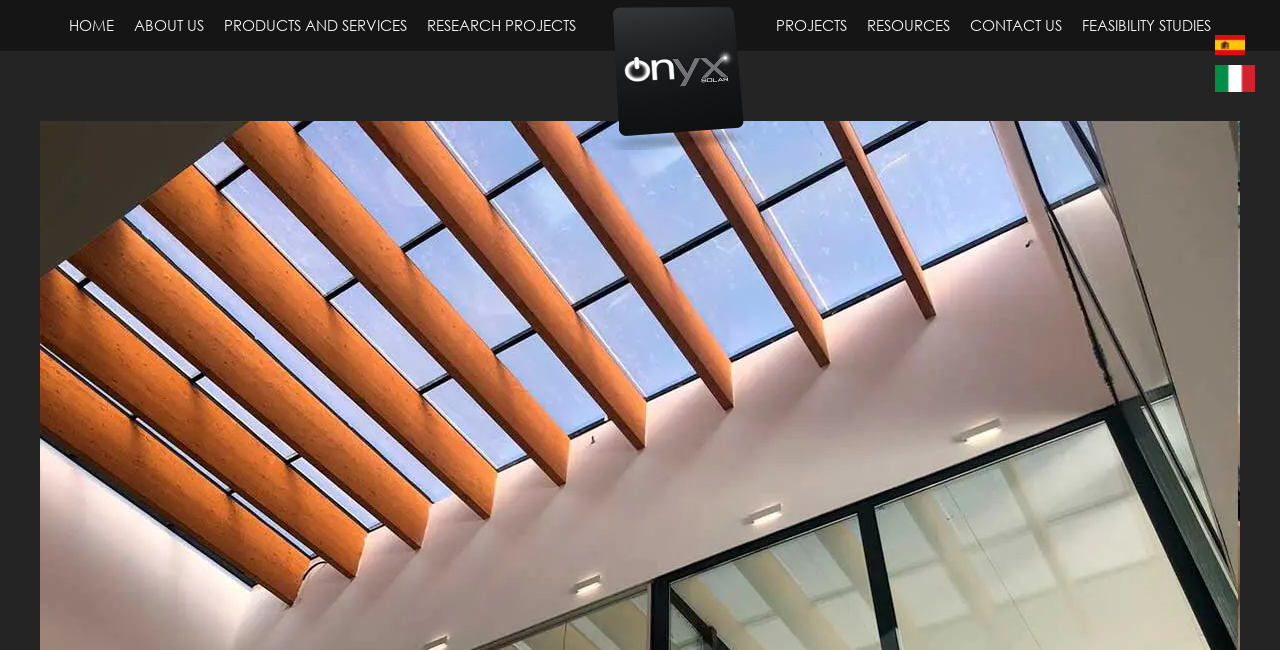Please specify the bounding box coordinates of the region to click in order to perform the following instruction: "visit about us page".

[0.097, 0.0, 0.167, 0.077]